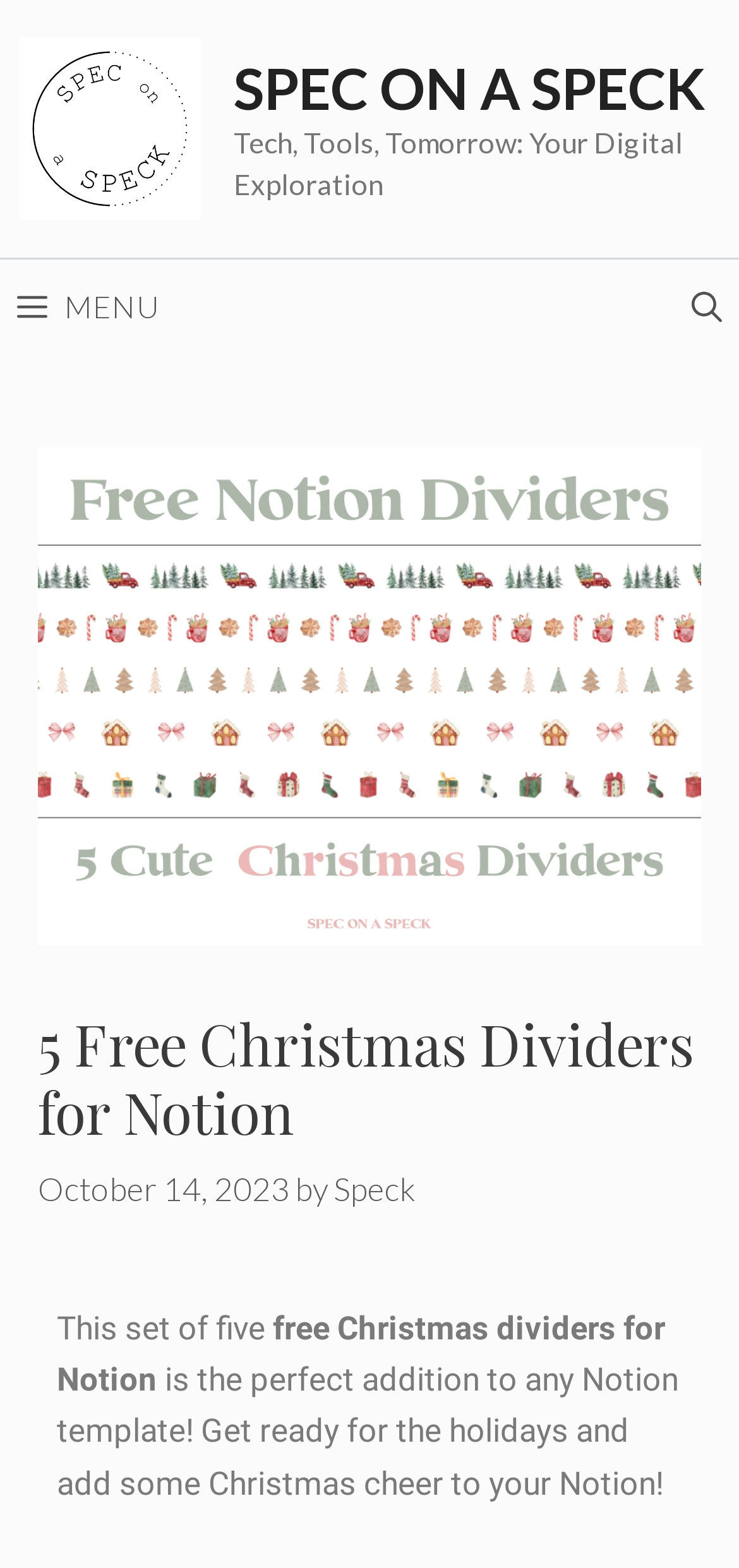Who is the author of the content?
We need a detailed and meticulous answer to the question.

I found the author's name by looking at the text 'by Speck' below the heading '5 Free Christmas Dividers for Notion'.